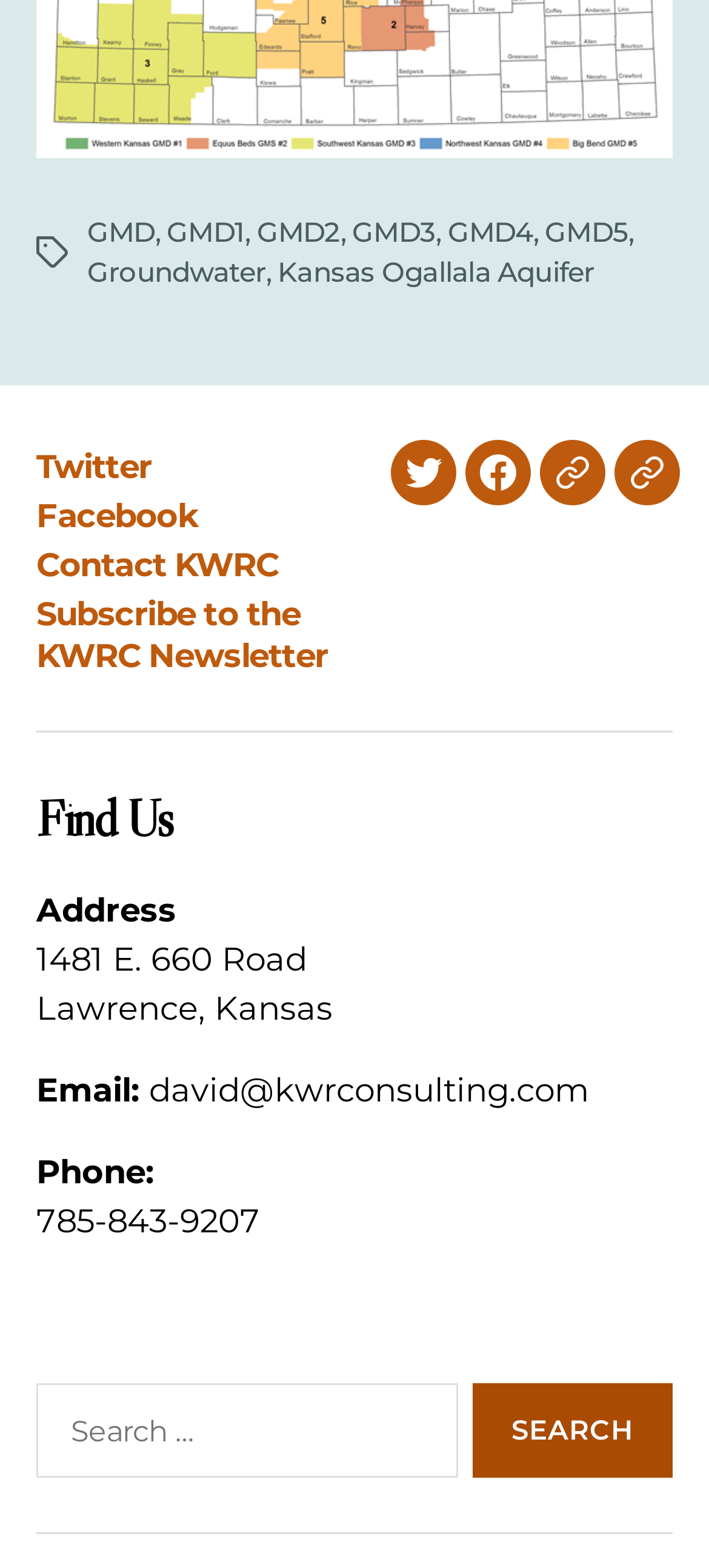Determine the bounding box coordinates of the section I need to click to execute the following instruction: "Visit the Groundwater page". Provide the coordinates as four float numbers between 0 and 1, i.e., [left, top, right, bottom].

[0.123, 0.163, 0.375, 0.185]